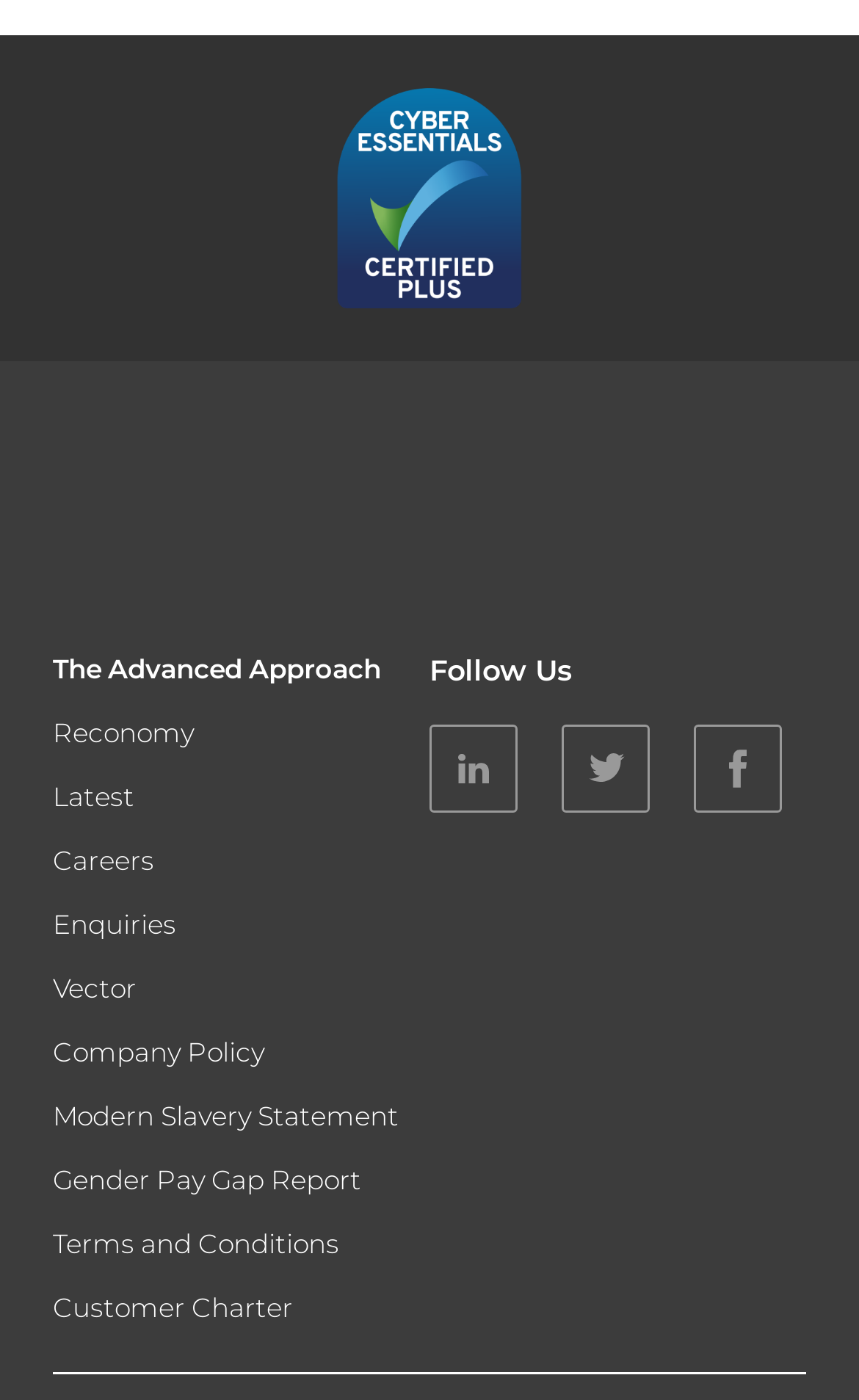Respond concisely with one word or phrase to the following query:
What is the text above the social media links?

Follow Us